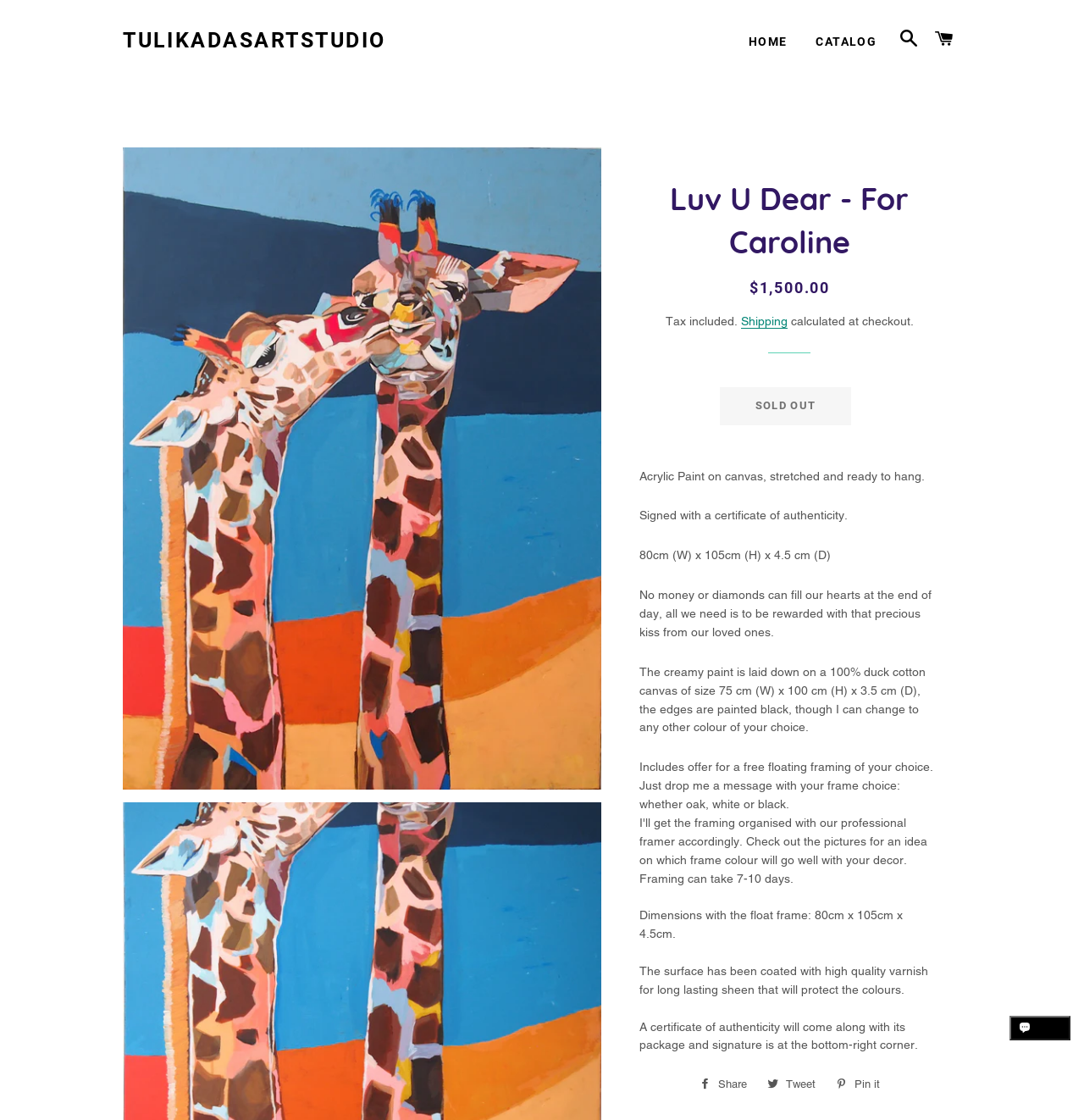Please provide a brief answer to the question using only one word or phrase: 
What is the size of the canvas?

80cm x 105cm x 4.5cm